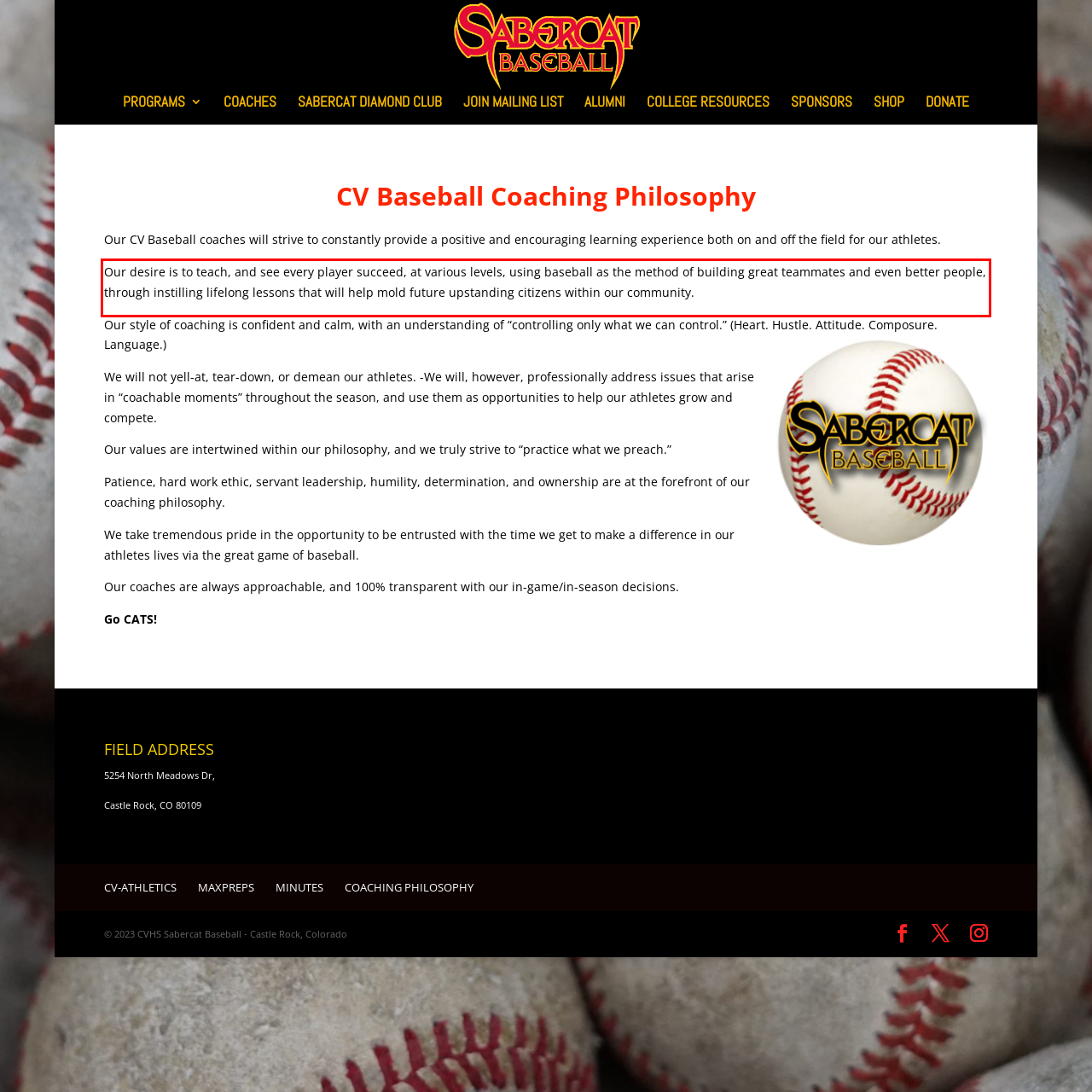You have a screenshot of a webpage with a UI element highlighted by a red bounding box. Use OCR to obtain the text within this highlighted area.

Our desire is to teach, and see every player succeed, at various levels, using baseball as the method of building great teammates and even better people, through instilling lifelong lessons that will help mold future upstanding citizens within our community.